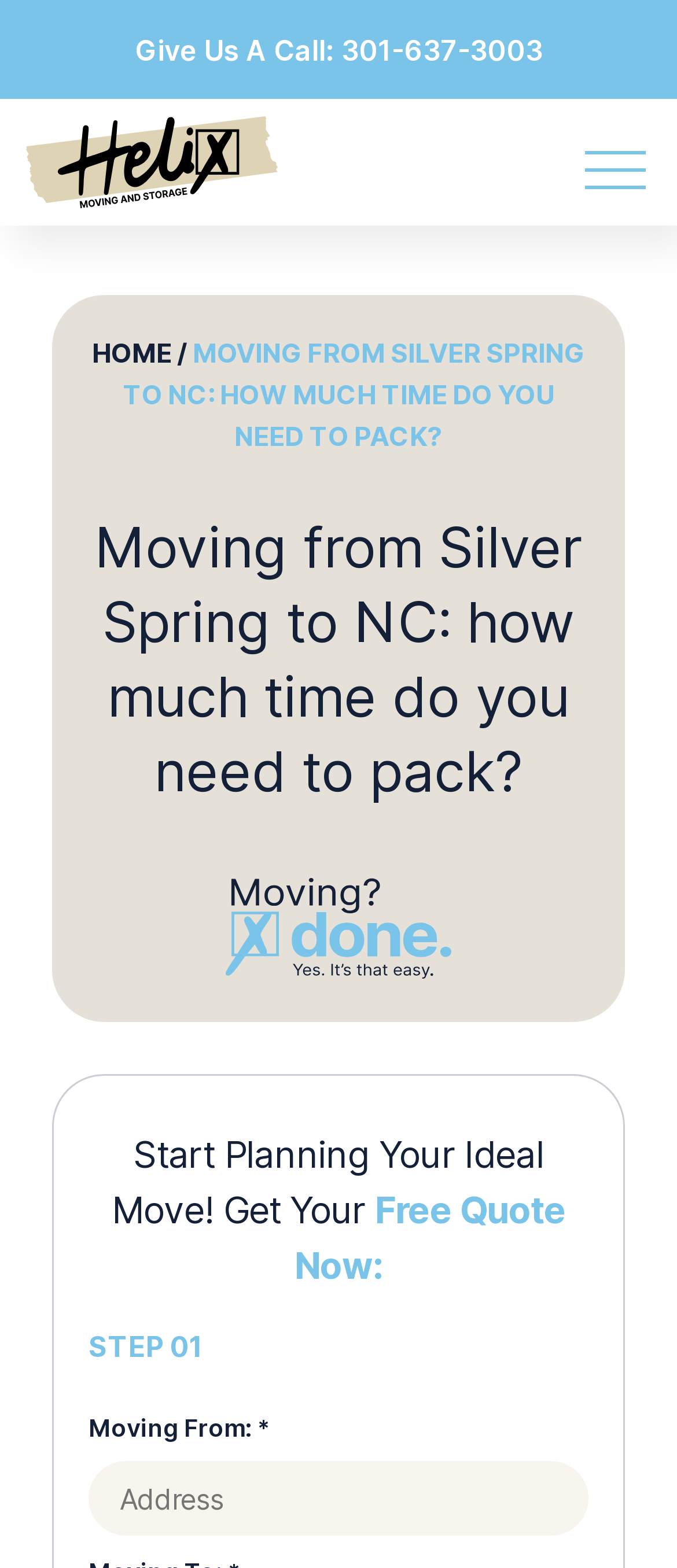What is the phone number to call for moving services?
Based on the content of the image, thoroughly explain and answer the question.

I found the phone number by looking at the link 'Give Us A Call: 301-637-3003' at the top of the webpage.